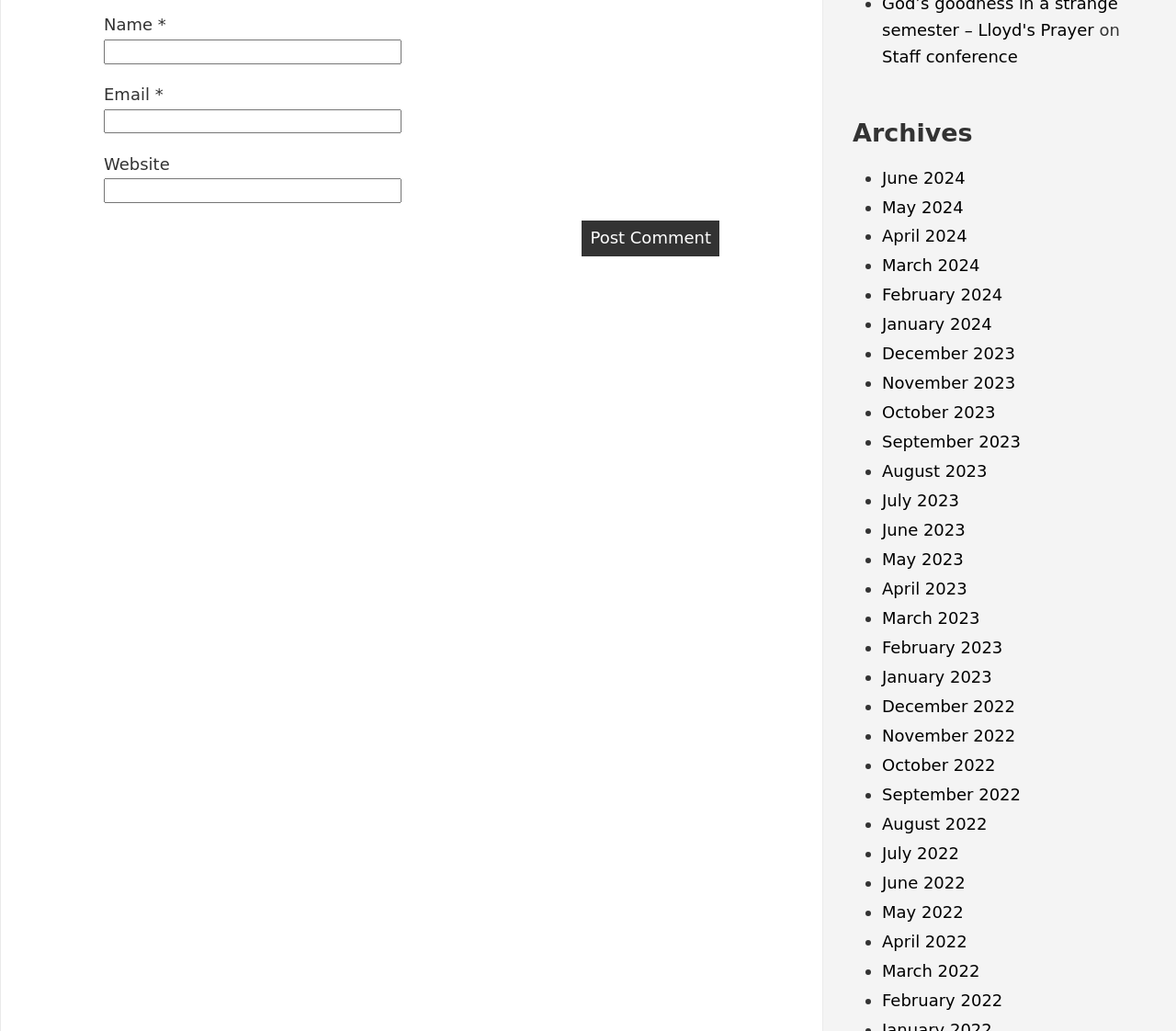Provide a thorough and detailed response to the question by examining the image: 
Is the 'Website' field required to submit a comment?

The 'Website' field is not marked as required, unlike the 'Name' and 'Email' fields, which have an asterisk (*) indicating that they are required to submit a comment.